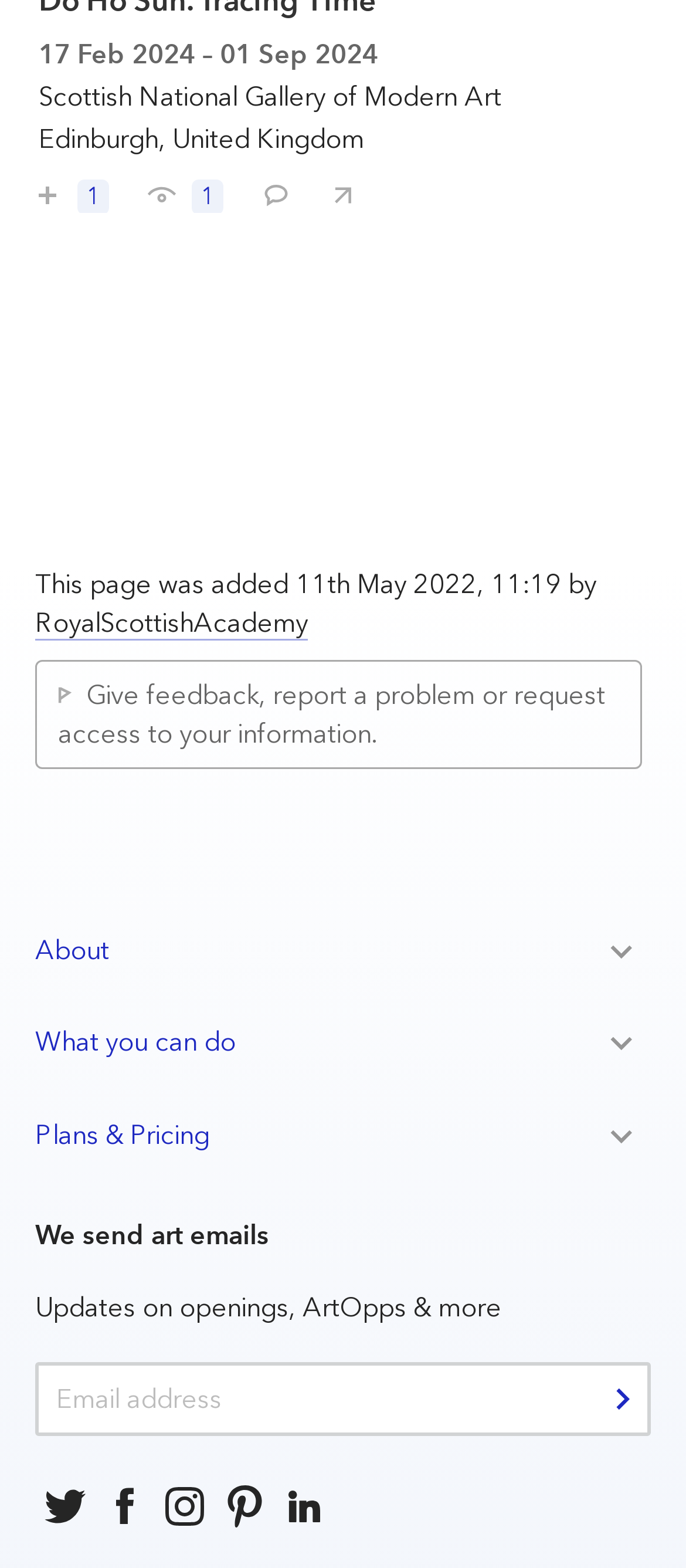Find the bounding box coordinates for the area that must be clicked to perform this action: "Save Do Ho Suh. Tracing Time".

[0.018, 0.102, 0.185, 0.136]